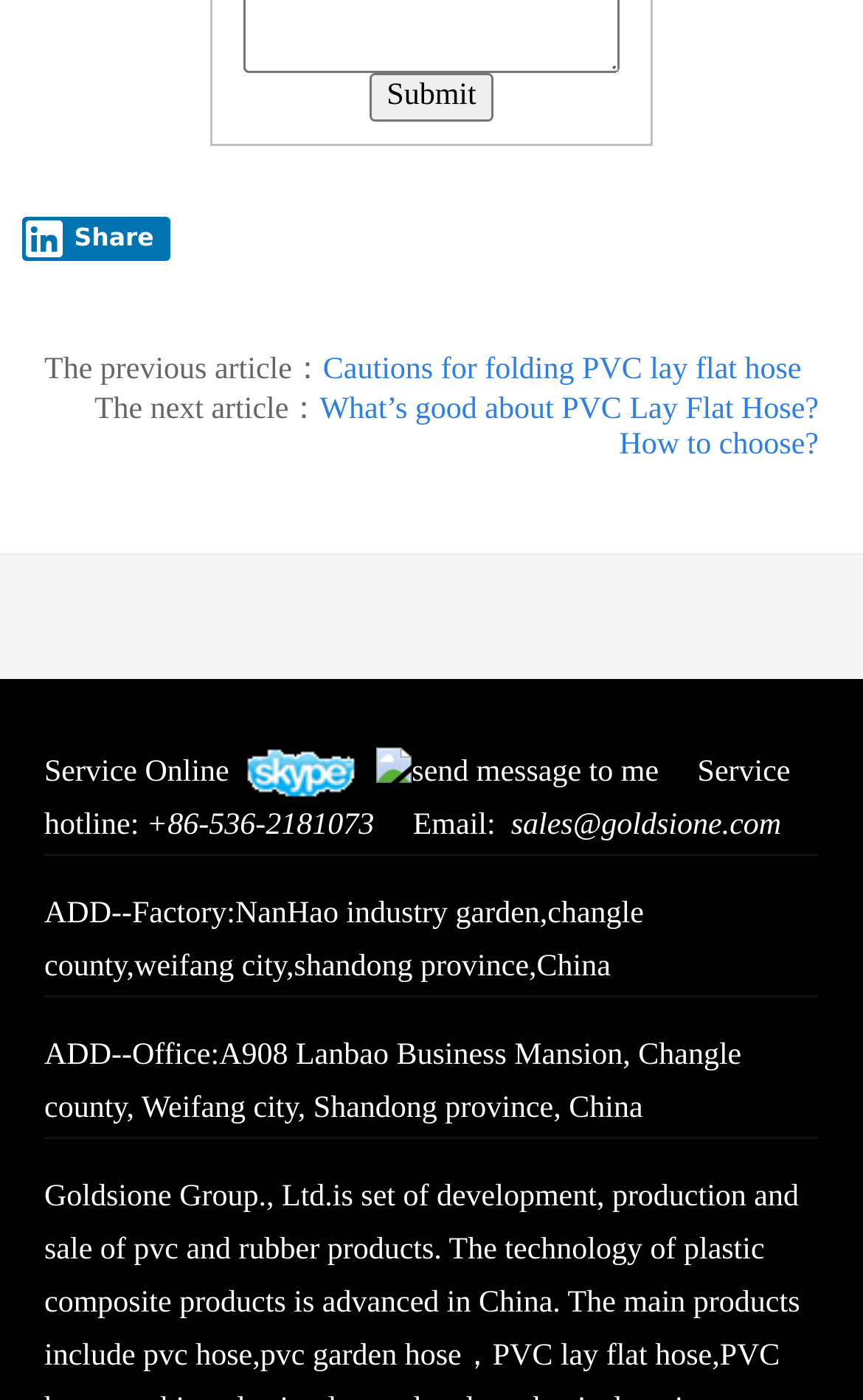Respond to the following query with just one word or a short phrase: 
What is the location of the company's factory?

NanHao industry garden, changle county, weifang city, shandong province, China